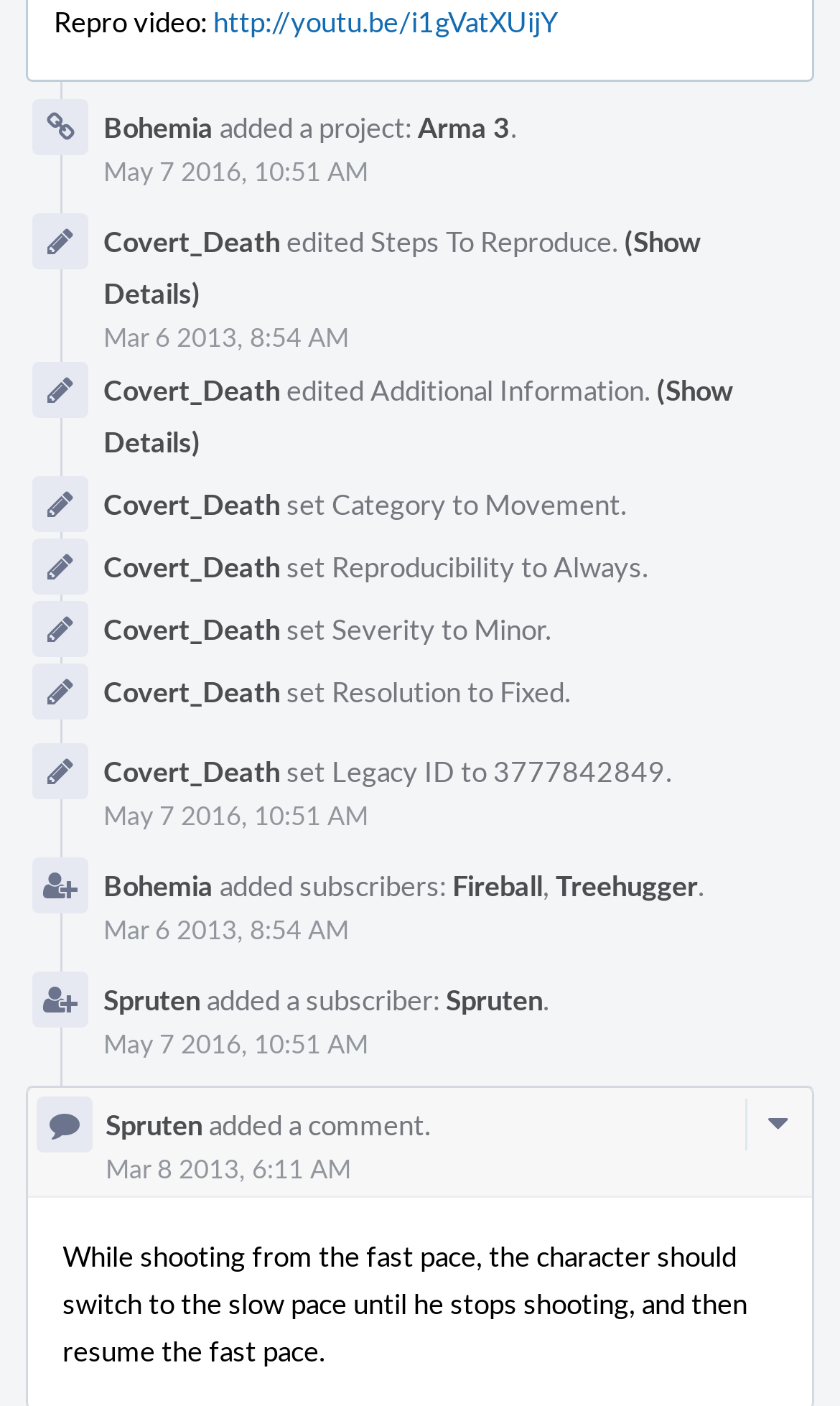Locate the UI element described by May 7 2016, 10:51 AM in the provided webpage screenshot. Return the bounding box coordinates in the format (top-left x, top-left y, bottom-right x, bottom-right y), ensuring all values are between 0 and 1.

[0.123, 0.566, 0.438, 0.591]